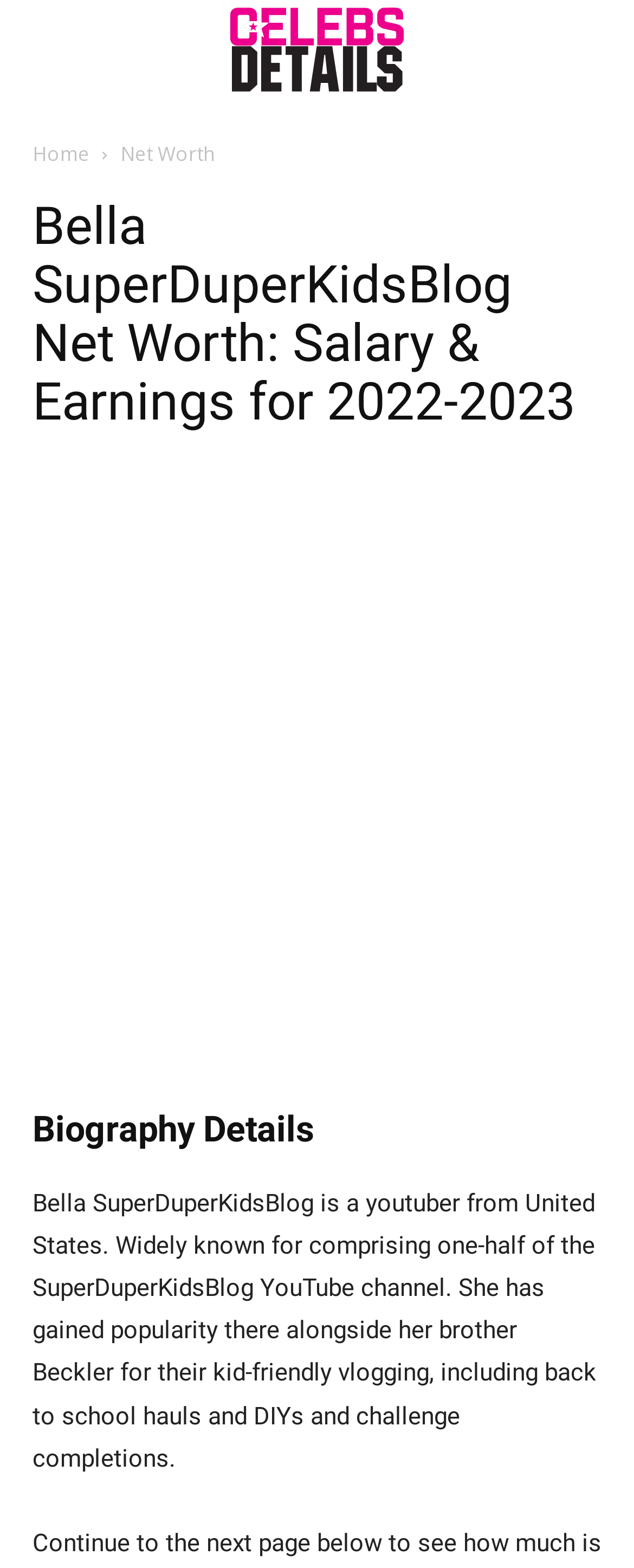Extract the main title from the webpage.

Bella SuperDuperKidsBlog Net Worth: Salary & Earnings for 2022-2023